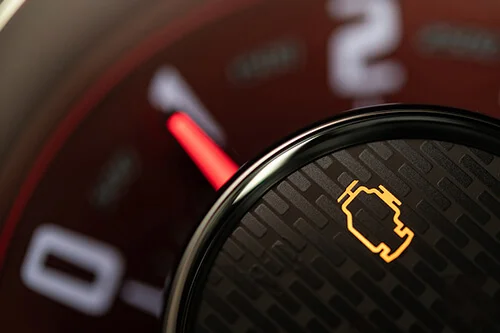Elaborate on the image by describing it in detail.

The image depicts a close-up view of a vehicle's dashboard featuring the yellow check engine light illuminated. This iconic symbol indicates that the vehicle's onboard diagnostics system has detected a potential issue that may require attention. The check engine light is often one of the most misunderstood indicators on a dashboard, typically suggesting that the vehicle's engine or emissions system needs inspection. It is advisable for drivers to pay attention to this warning, as ignoring it could lead to more significant problems down the road. The surrounding dashboard design features a dark, textured surface, emphasizing the importance of this alert amidst other dashboard elements. This visual serves as a reminder of the vital communication that a vehicle provides to its owner through various warning lights.